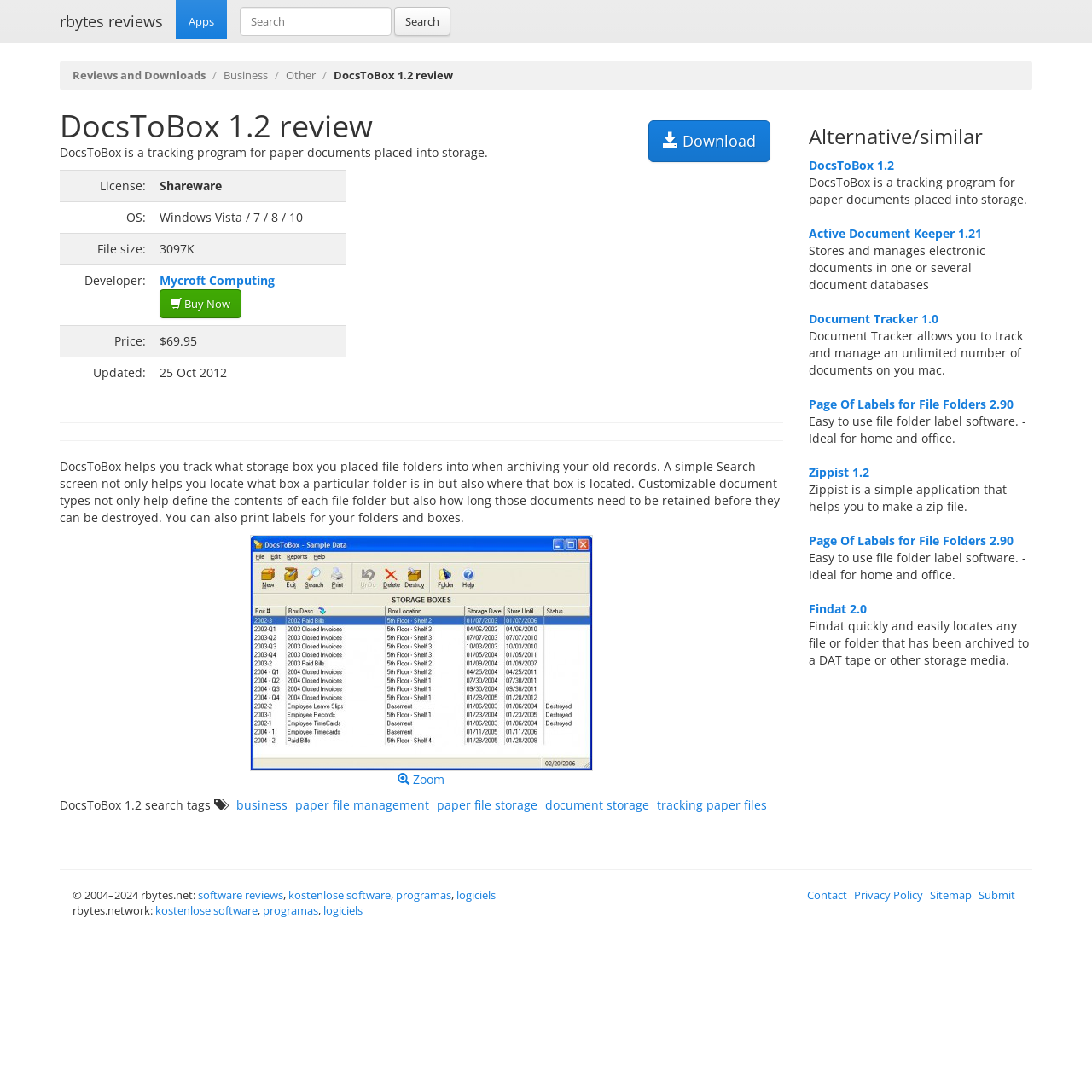Pinpoint the bounding box coordinates of the element that must be clicked to accomplish the following instruction: "Check alternative document storage software". The coordinates should be in the format of four float numbers between 0 and 1, i.e., [left, top, right, bottom].

[0.74, 0.144, 0.945, 0.628]